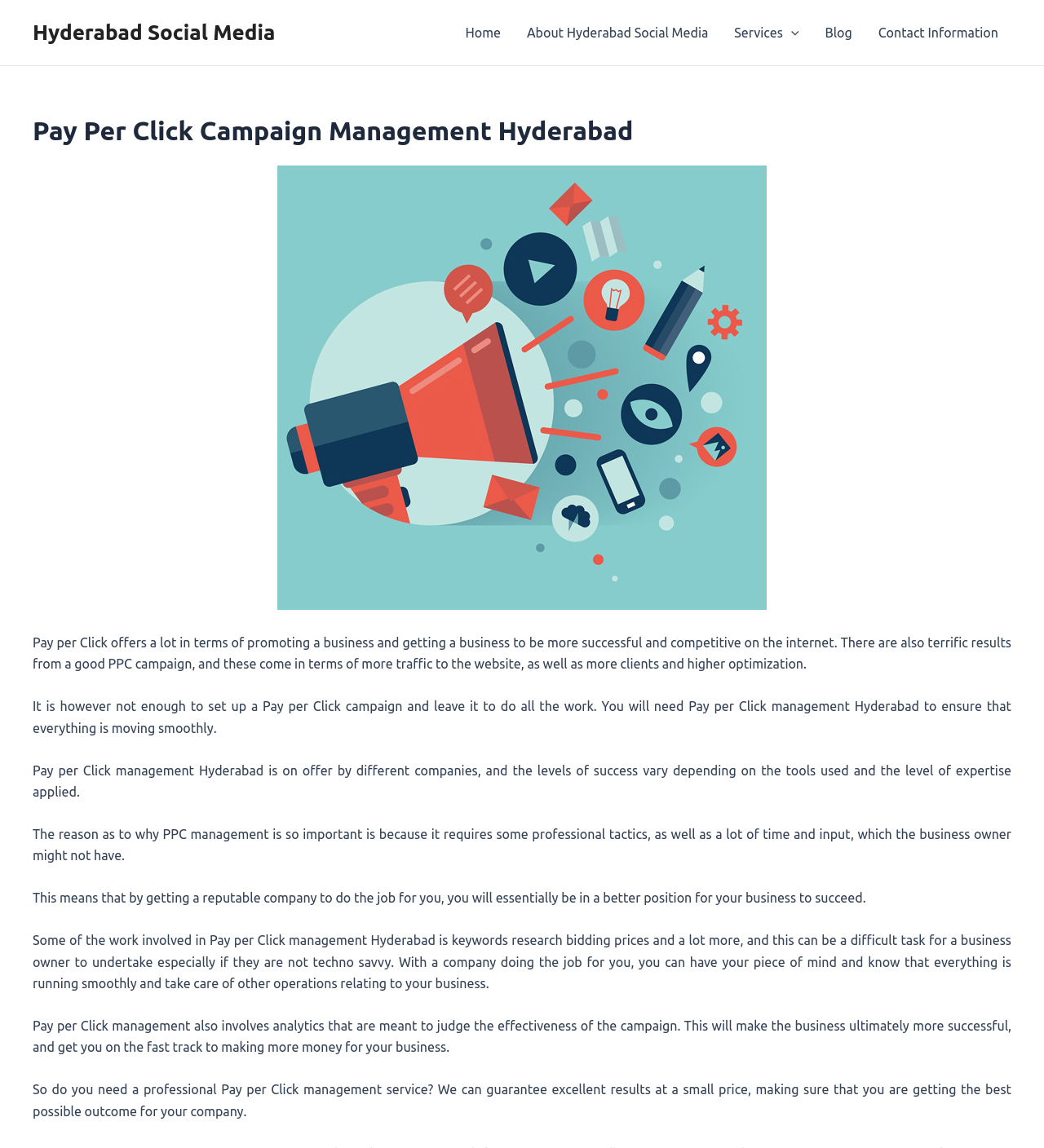Please find the main title text of this webpage.

Pay Per Click Campaign Management Hyderabad